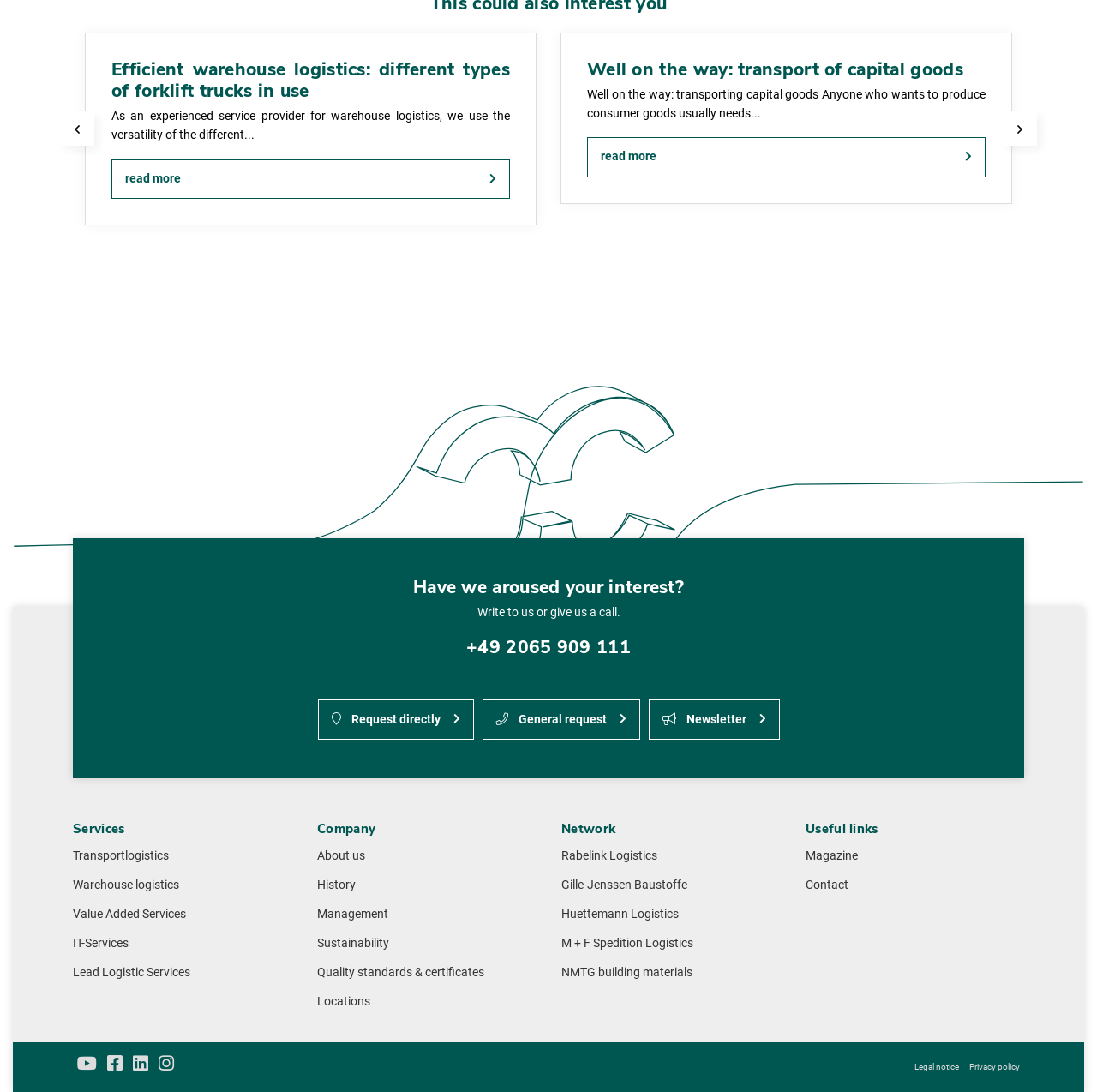Locate the bounding box coordinates of the element you need to click to accomplish the task described by this instruction: "Click on 'About Us'".

None